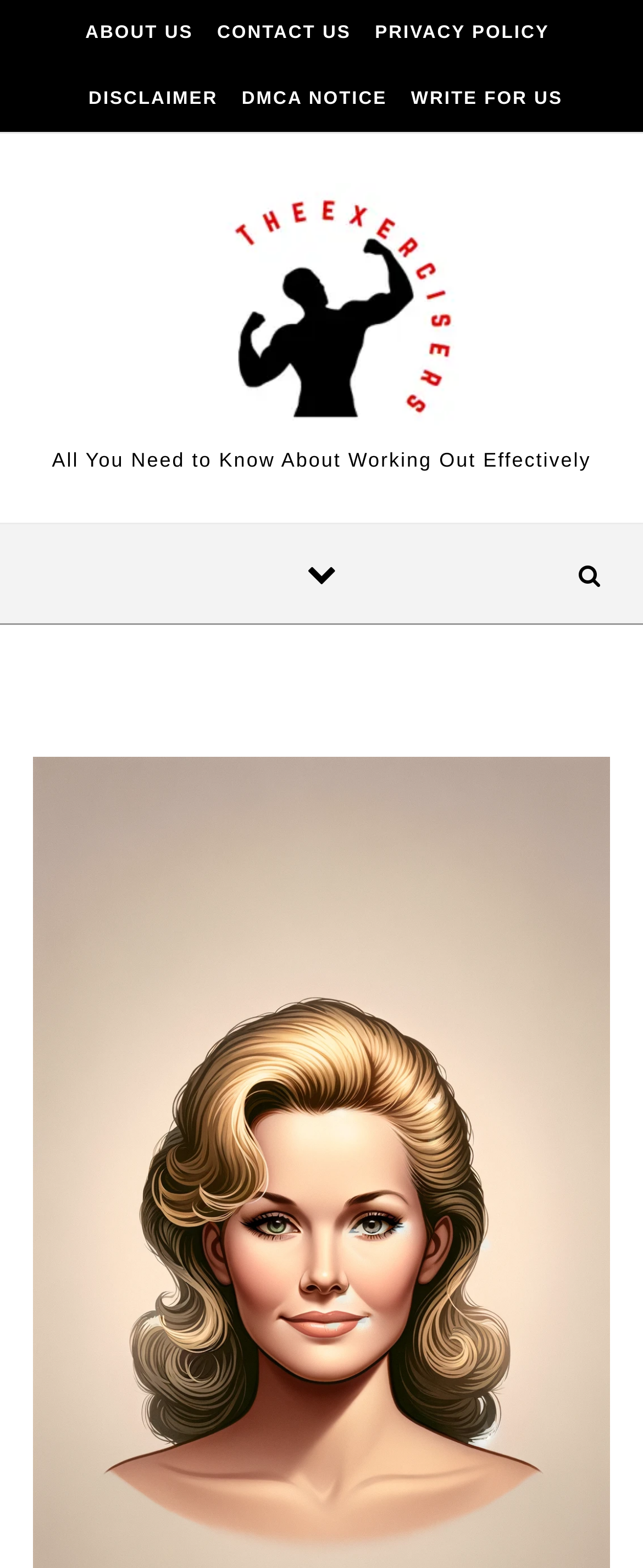Give a concise answer of one word or phrase to the question: 
How many links are in the top navigation bar?

5